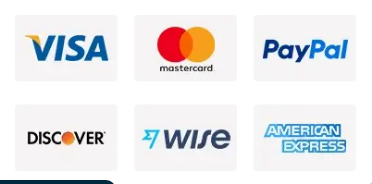Describe all the elements and aspects of the image comprehensively.

The image showcases a selection of popular payment methods available for secure transactions. Positioned prominently are recognizable logos including Visa, Mastercard, and PayPal at the top, followed by additional options such as Discover, Wise, and American Express below. This diverse range of payment options emphasizes the platform's commitment to providing safe and reliable financial transactions, catering to a variety of user preferences and ensuring a trustworthy experience for all customers.